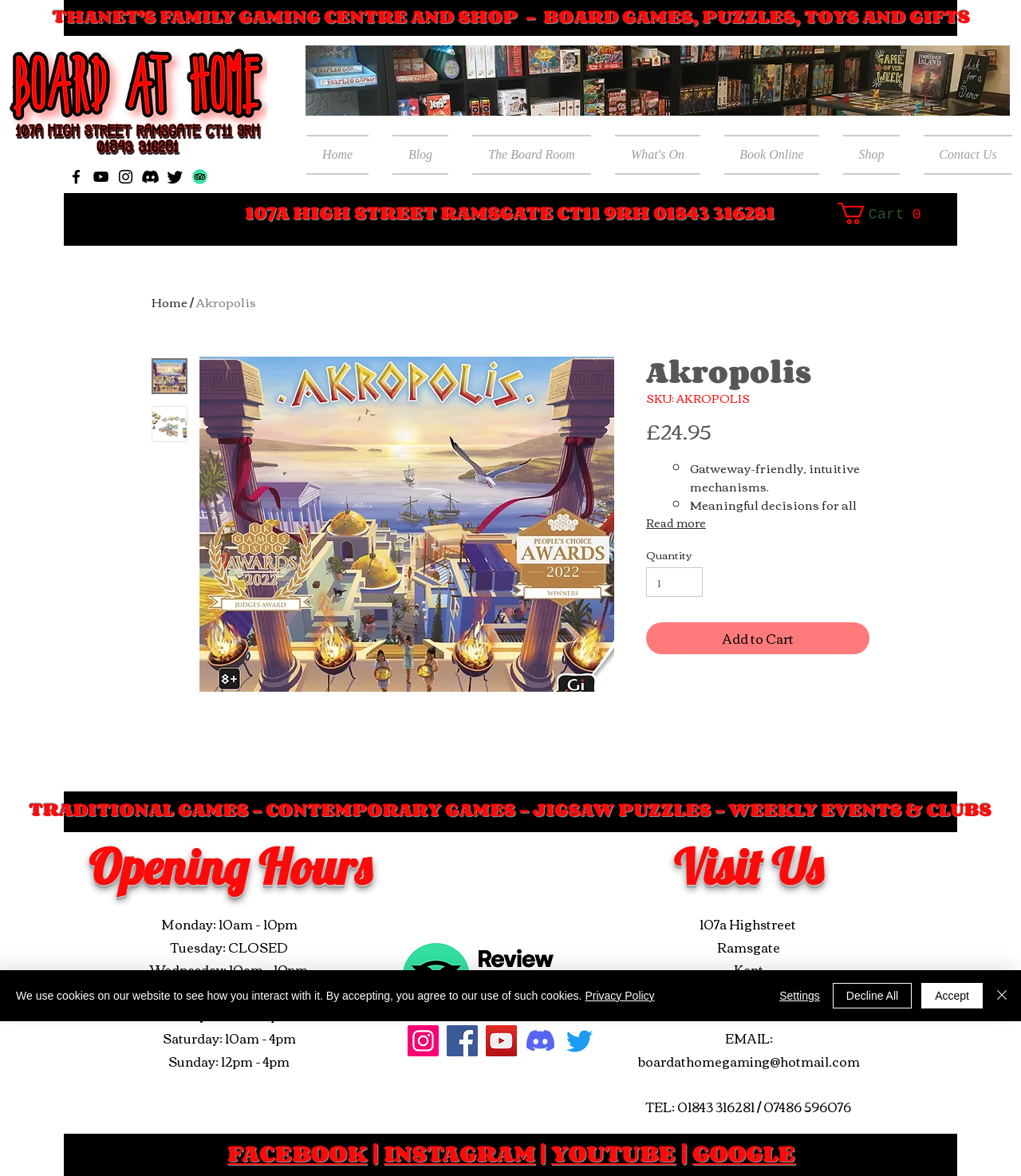What is the address of the shop?
Please give a well-detailed answer to the question.

The address of the shop can be found in the top section of the webpage, where it is listed as '107A HIGH STREET RAMSGATE CT11 9RH'.